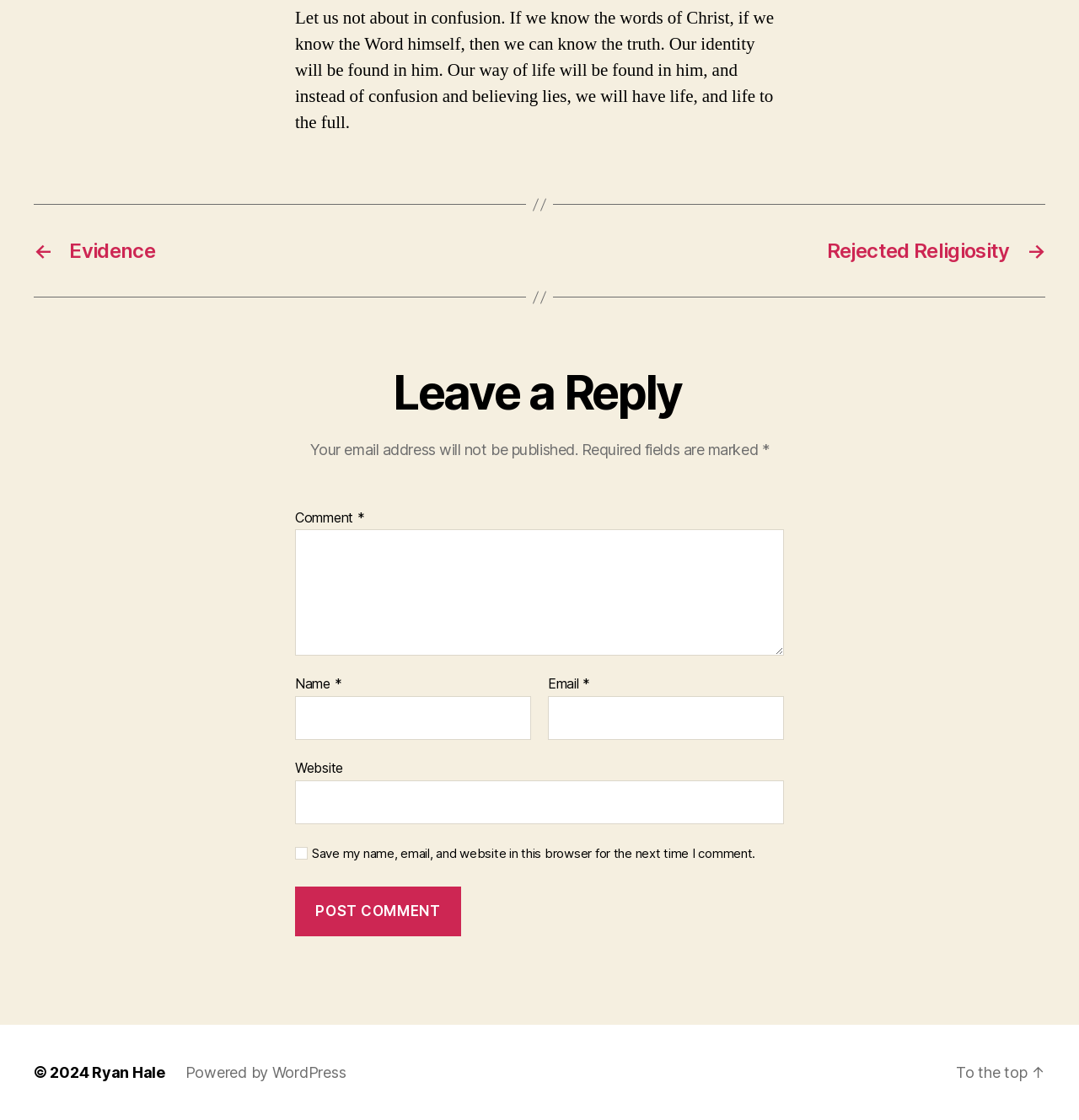Provide the bounding box coordinates of the HTML element described as: "parent_node: Email * aria-describedby="email-notes" name="email"". The bounding box coordinates should be four float numbers between 0 and 1, i.e., [left, top, right, bottom].

[0.508, 0.621, 0.727, 0.661]